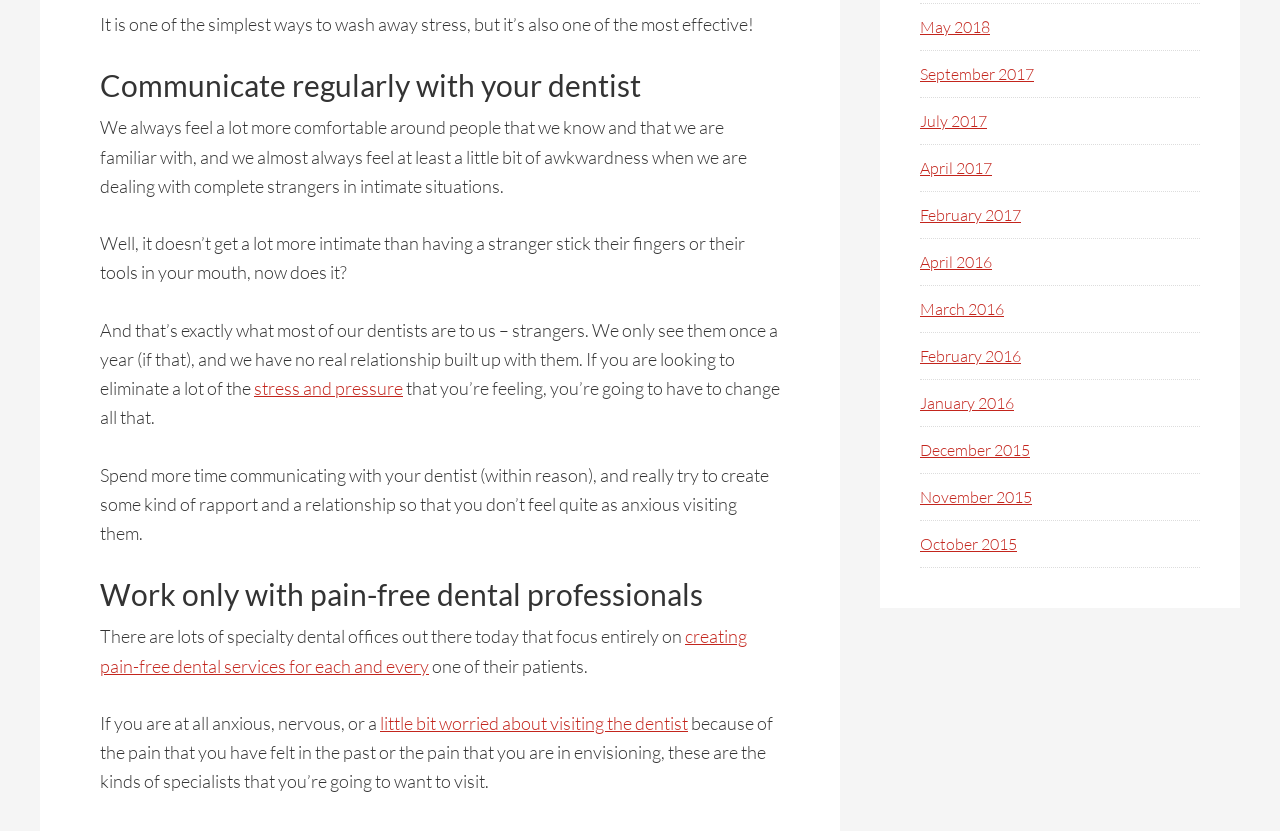Please find the bounding box coordinates of the element that you should click to achieve the following instruction: "Explore 'September 2017'". The coordinates should be presented as four float numbers between 0 and 1: [left, top, right, bottom].

[0.719, 0.077, 0.808, 0.101]